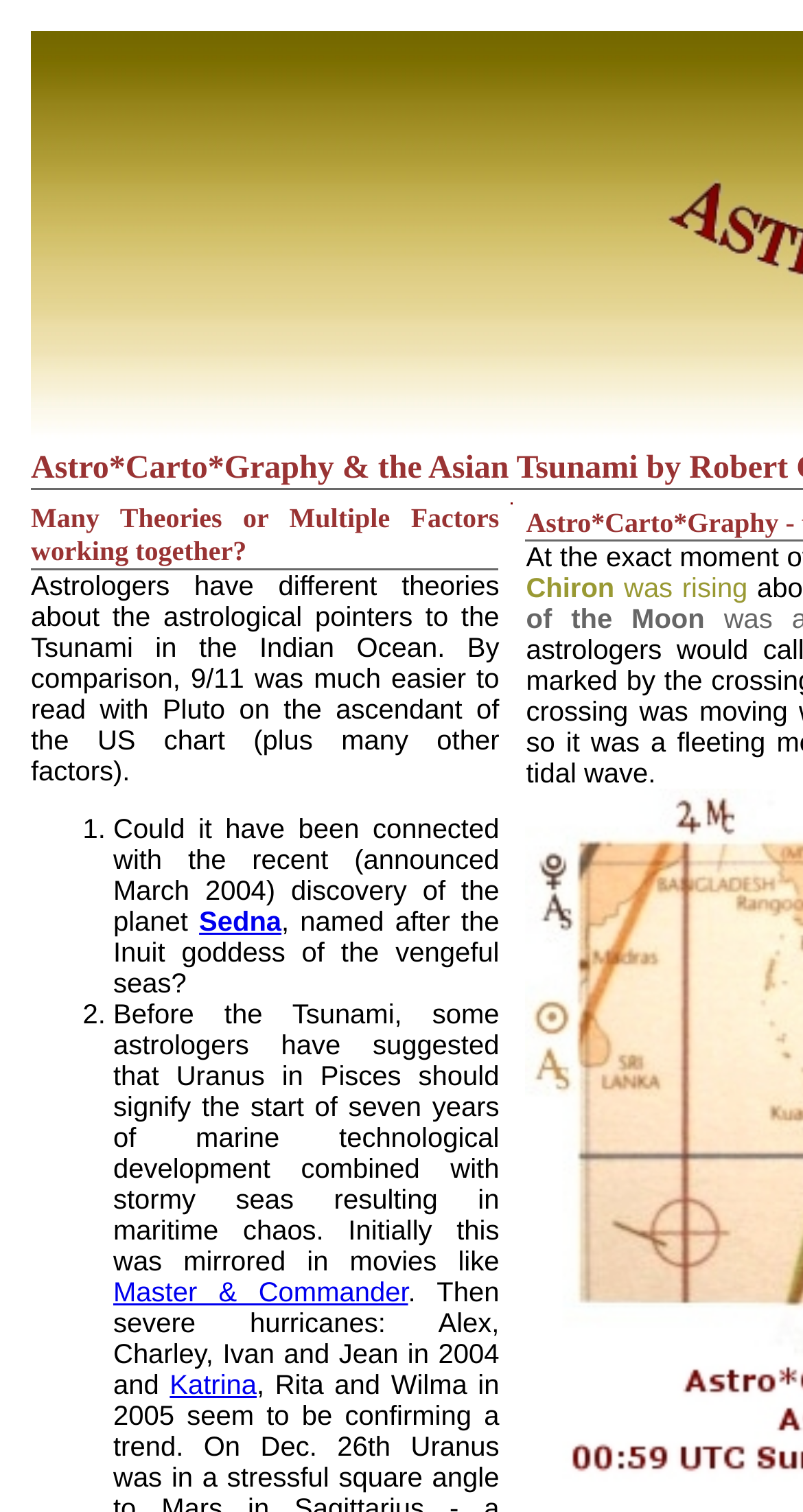Provide a comprehensive caption for the webpage.

The webpage appears to be about AstroCartoGraphy, a concept that combines astrology and geography. At the top, there is a heading that asks a question, "Many Theories or Multiple Factors working together?" This heading is positioned near the top-left corner of the page.

Below the heading, there is a list of two items, each marked with a number (1. and 2.). The first item mentions Sedna, an astrological concept named after the Inuit goddess of the vengeful seas. The second item discusses the astrological significance of Uranus in Pisces and its potential connection to marine technological development and maritime chaos.

To the right of the heading, there is a small image, which appears to be a decorative element. Further down the page, there is a large image that spans almost the entire width of the page, taking up about half of the screen. This image is likely a visual representation of the AstroCartoGraphy concept, possibly a world map.

The page also contains several links to external resources, including "Master & Commander" and "Katrina", which are likely references to movies and hurricanes, respectively. Overall, the page seems to be discussing the connection between astrology and geography, with a focus on the potential impact of astrological events on the world.